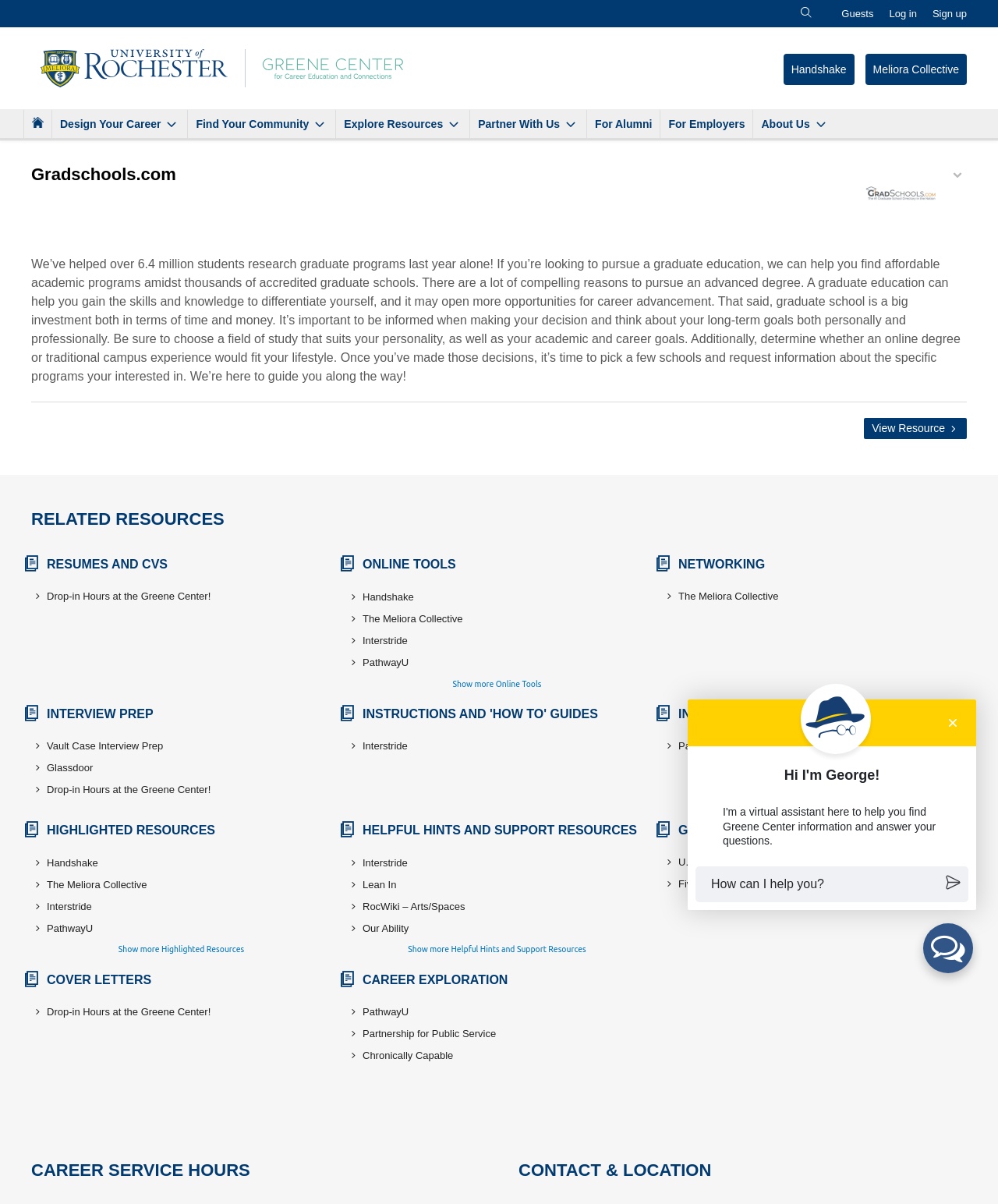Provide a one-word or one-phrase answer to the question:
What is the name of the center mentioned on the webpage?

Greene Center